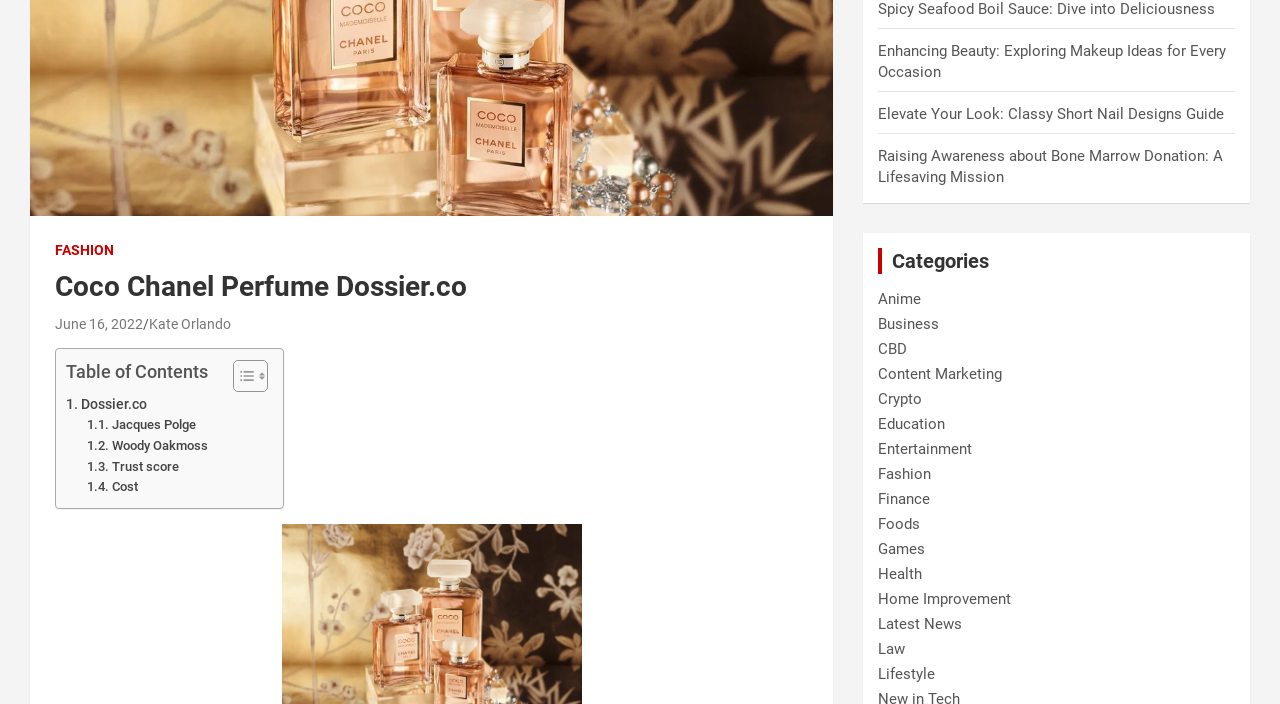Locate the bounding box of the UI element described by: "Jacques Polge" in the given webpage screenshot.

[0.068, 0.59, 0.153, 0.619]